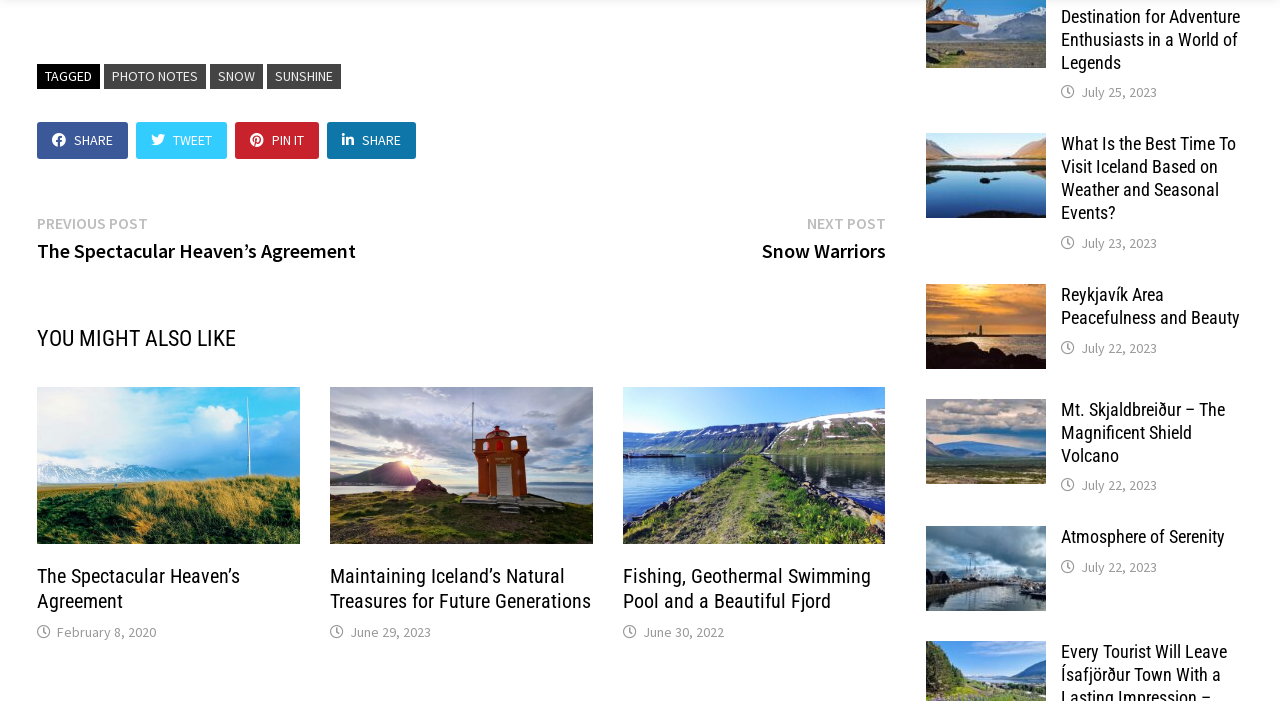Determine the coordinates of the bounding box that should be clicked to complete the instruction: "Search for something". The coordinates should be represented by four float numbers between 0 and 1: [left, top, right, bottom].

None